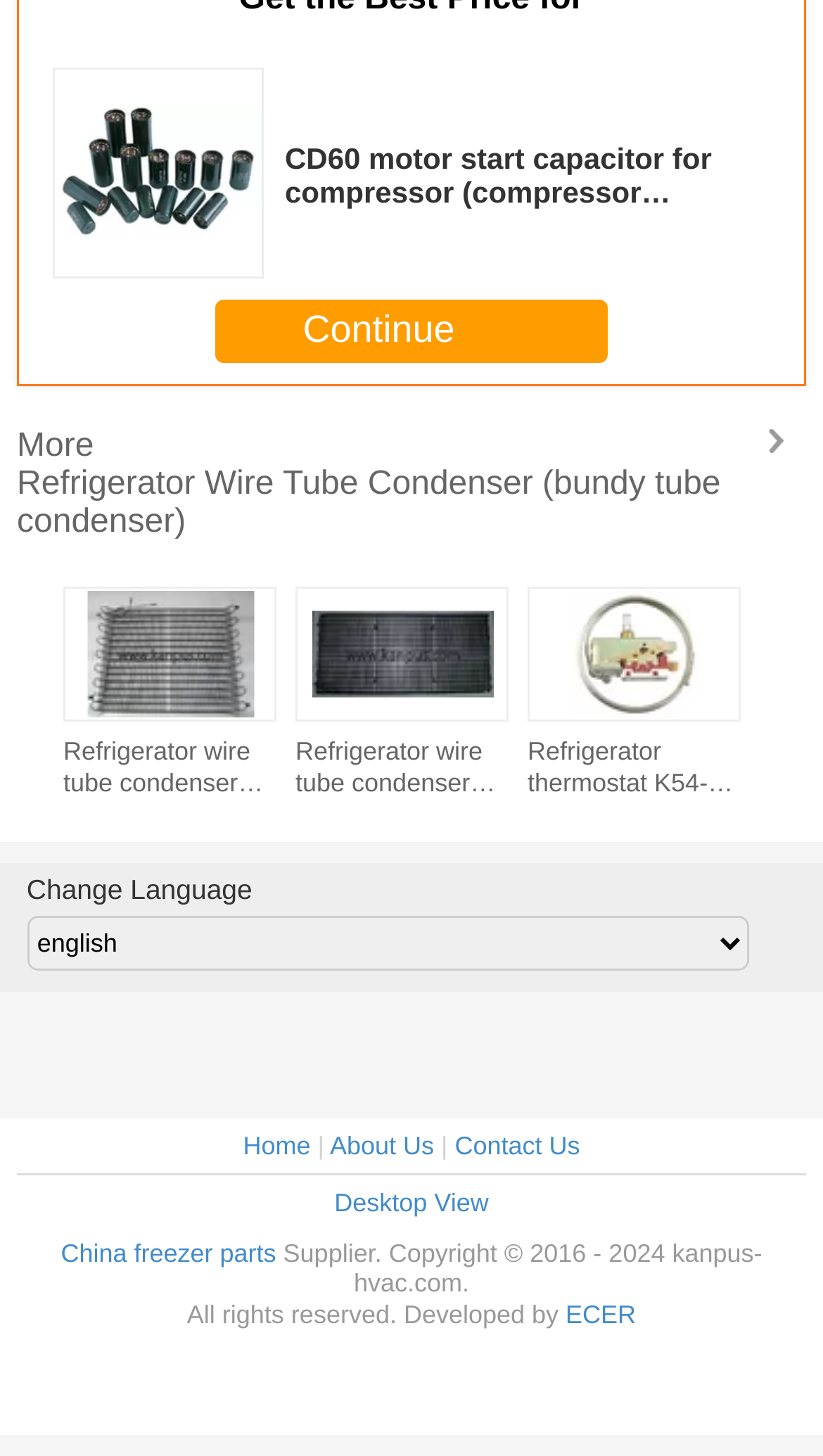Given the element description "Contact Us", identify the bounding box of the corresponding UI element.

[0.552, 0.776, 0.705, 0.797]